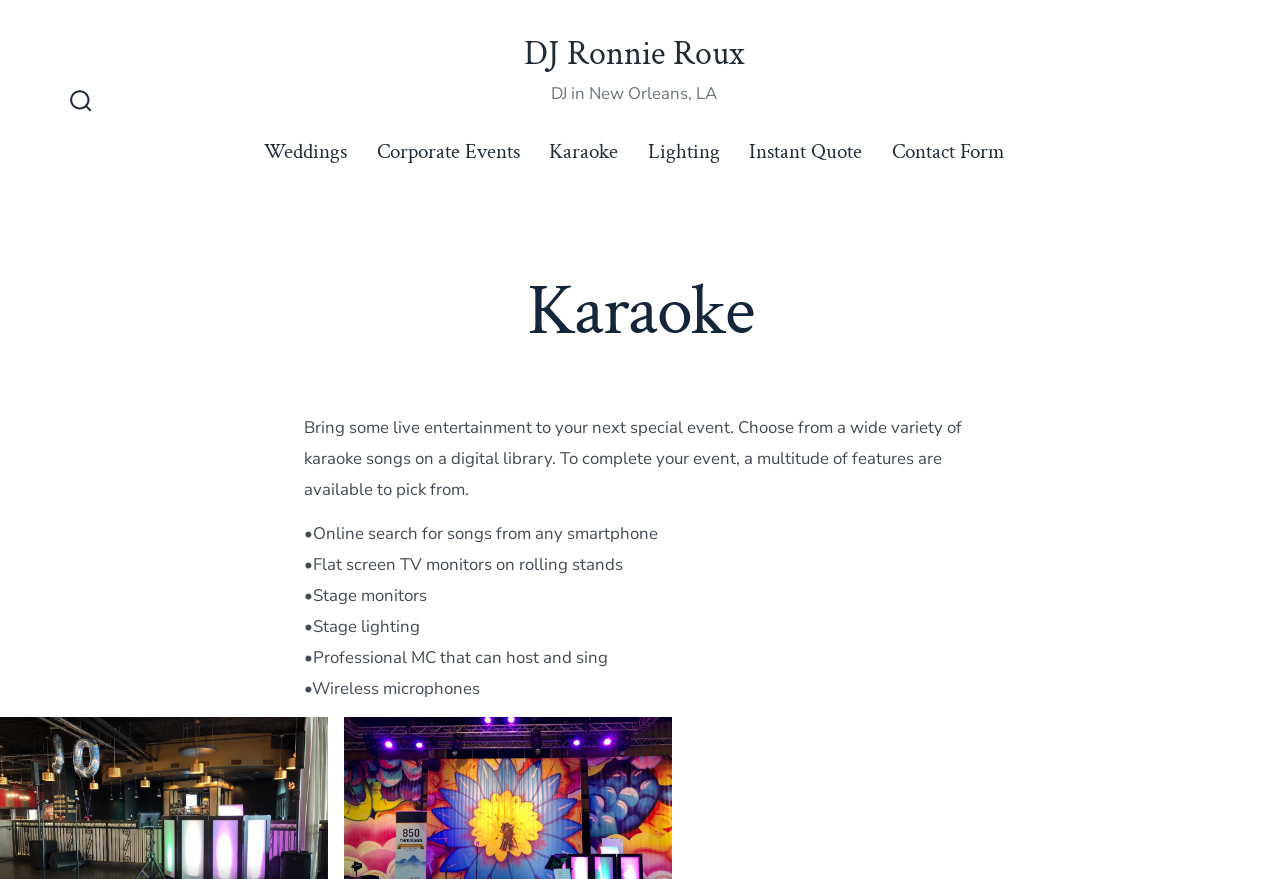What is the purpose of the digital library?
Please provide a single word or phrase based on the screenshot.

For karaoke songs